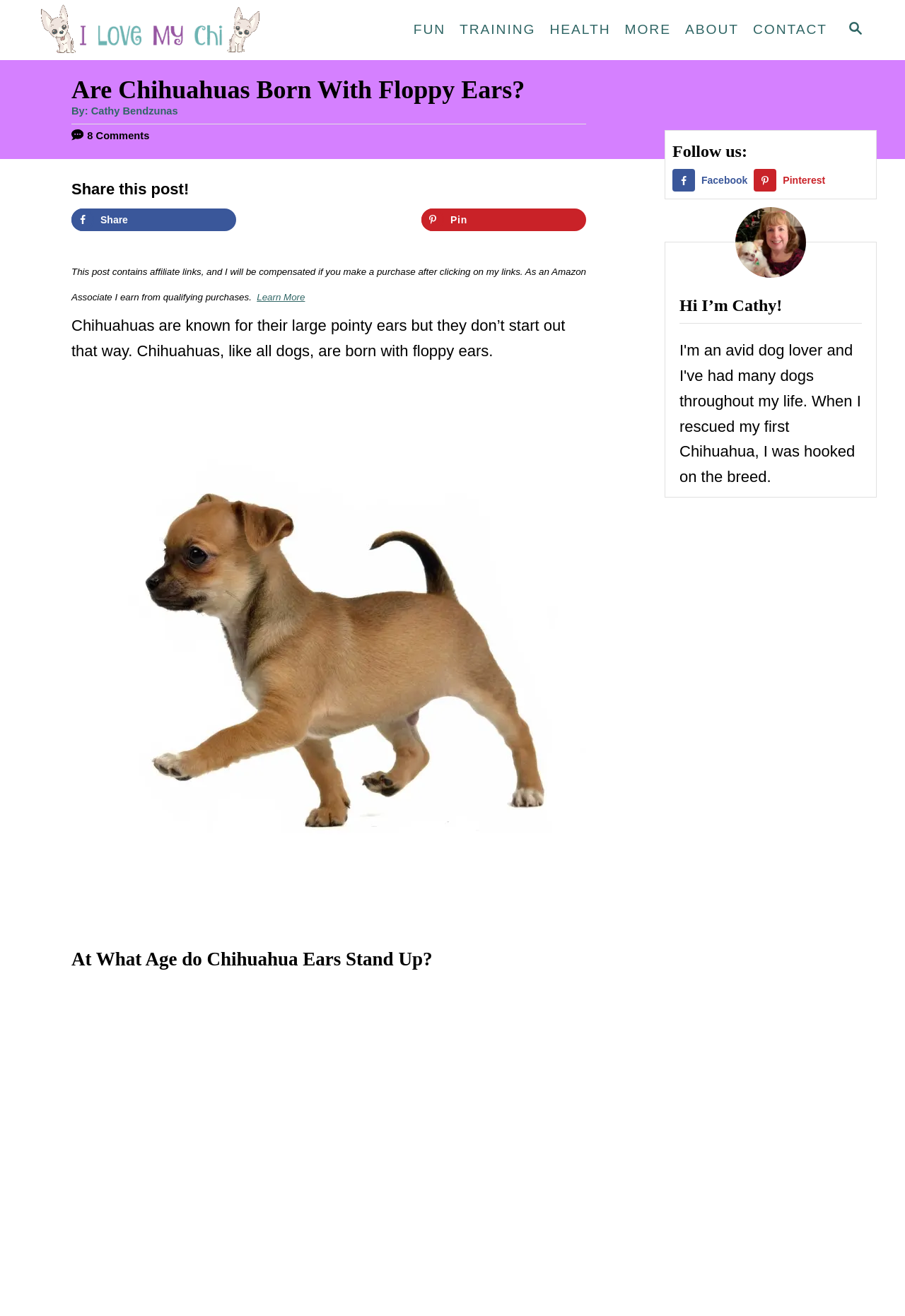Find the UI element described as: "Fun" and predict its bounding box coordinates. Ensure the coordinates are four float numbers between 0 and 1, [left, top, right, bottom].

[0.449, 0.011, 0.5, 0.035]